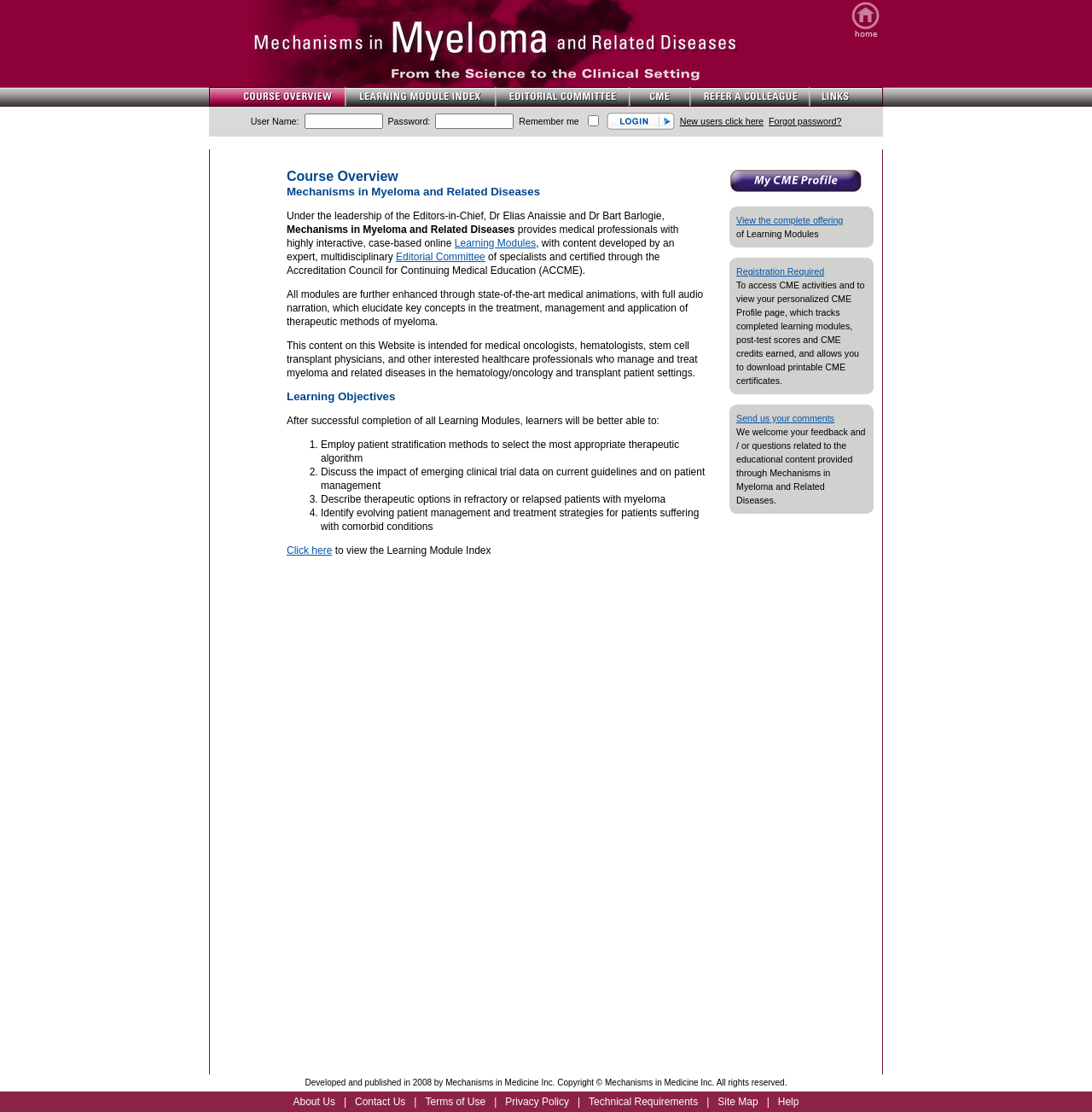Find and indicate the bounding box coordinates of the region you should select to follow the given instruction: "Click Log In".

[0.555, 0.101, 0.618, 0.116]